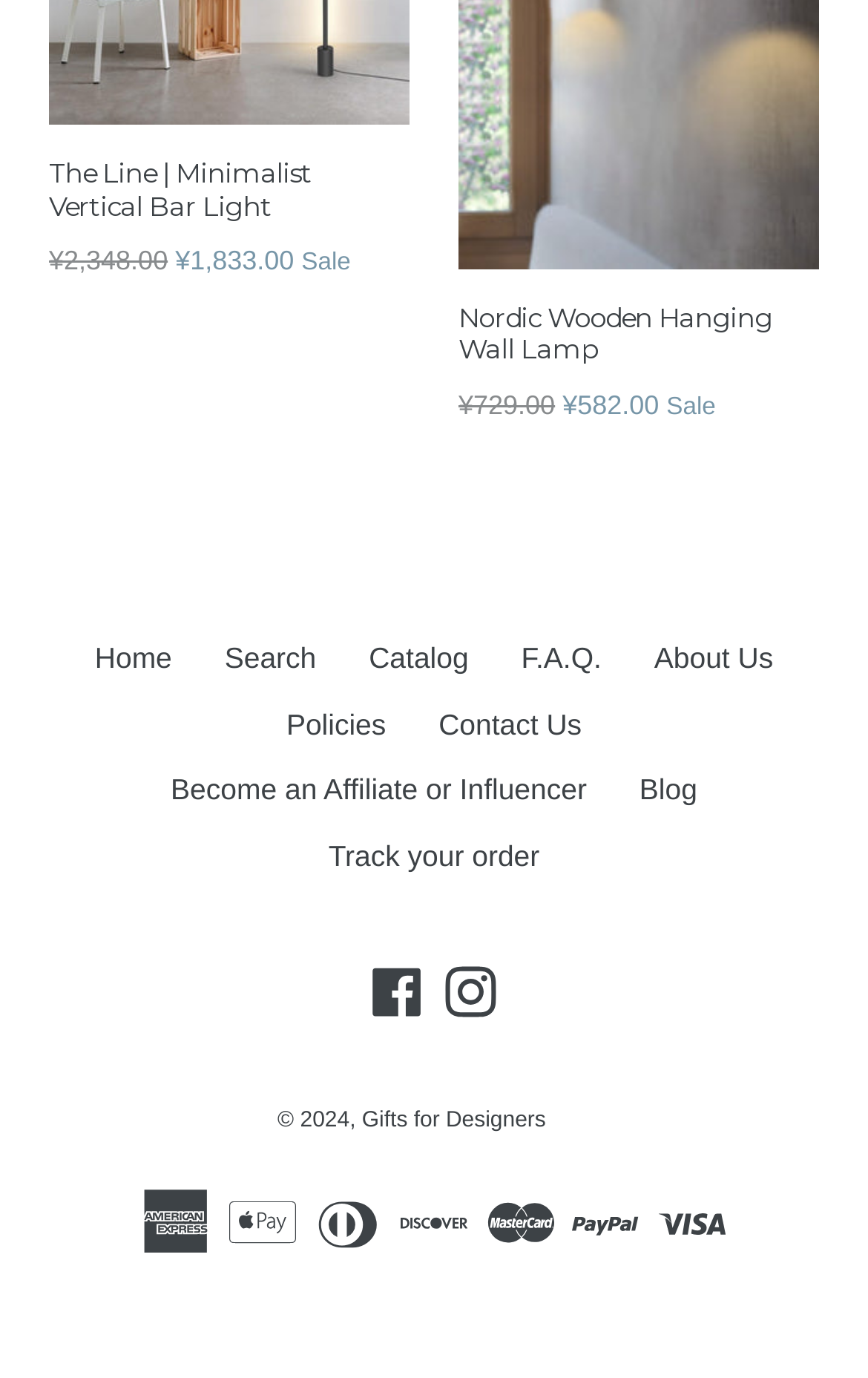Determine the bounding box coordinates of the area to click in order to meet this instruction: "check faq".

[0.6, 0.466, 0.693, 0.49]